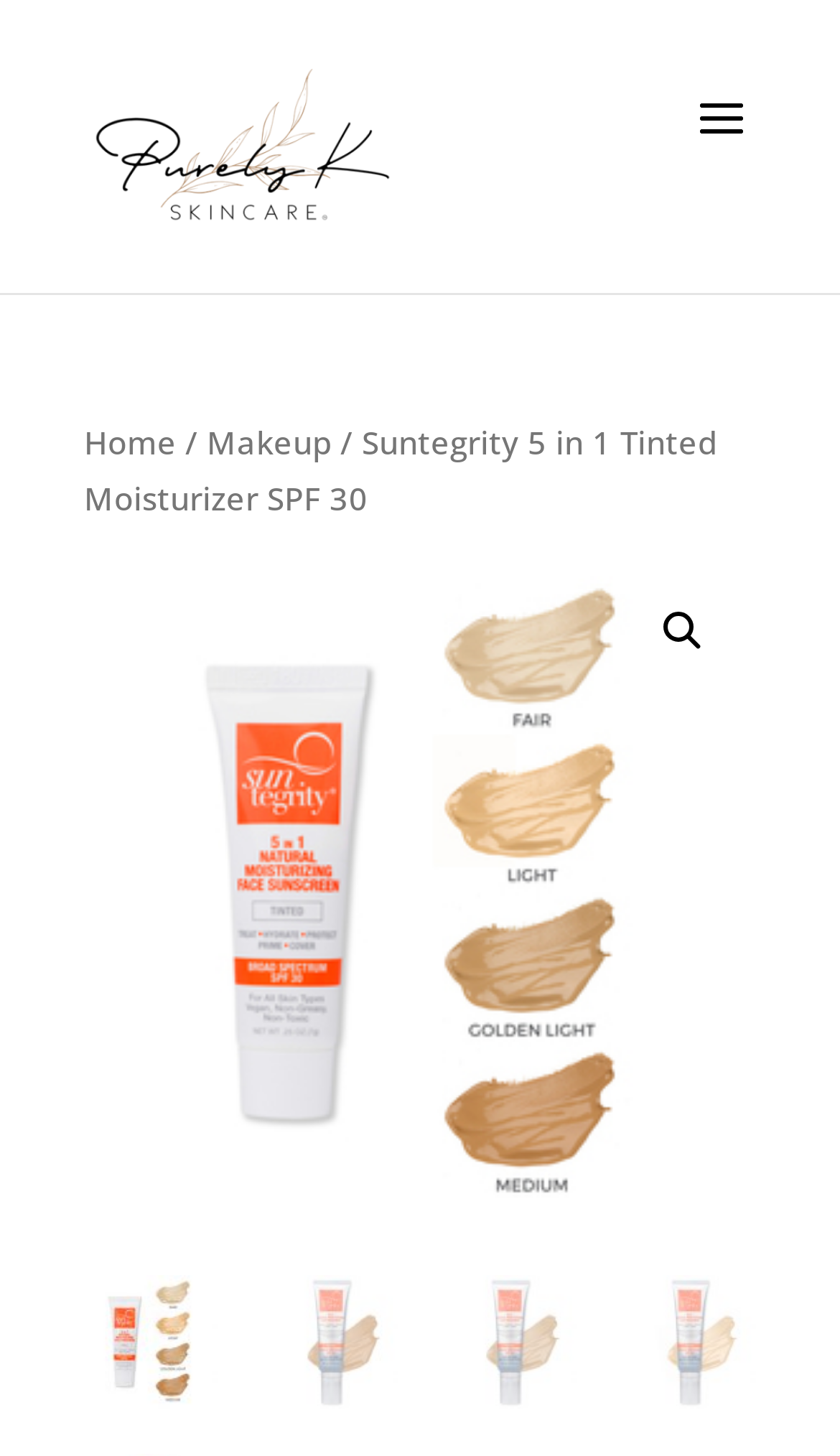Determine the webpage's heading and output its text content.

Suntegrity 5 in 1 Tinted Moisturizer SPF 30